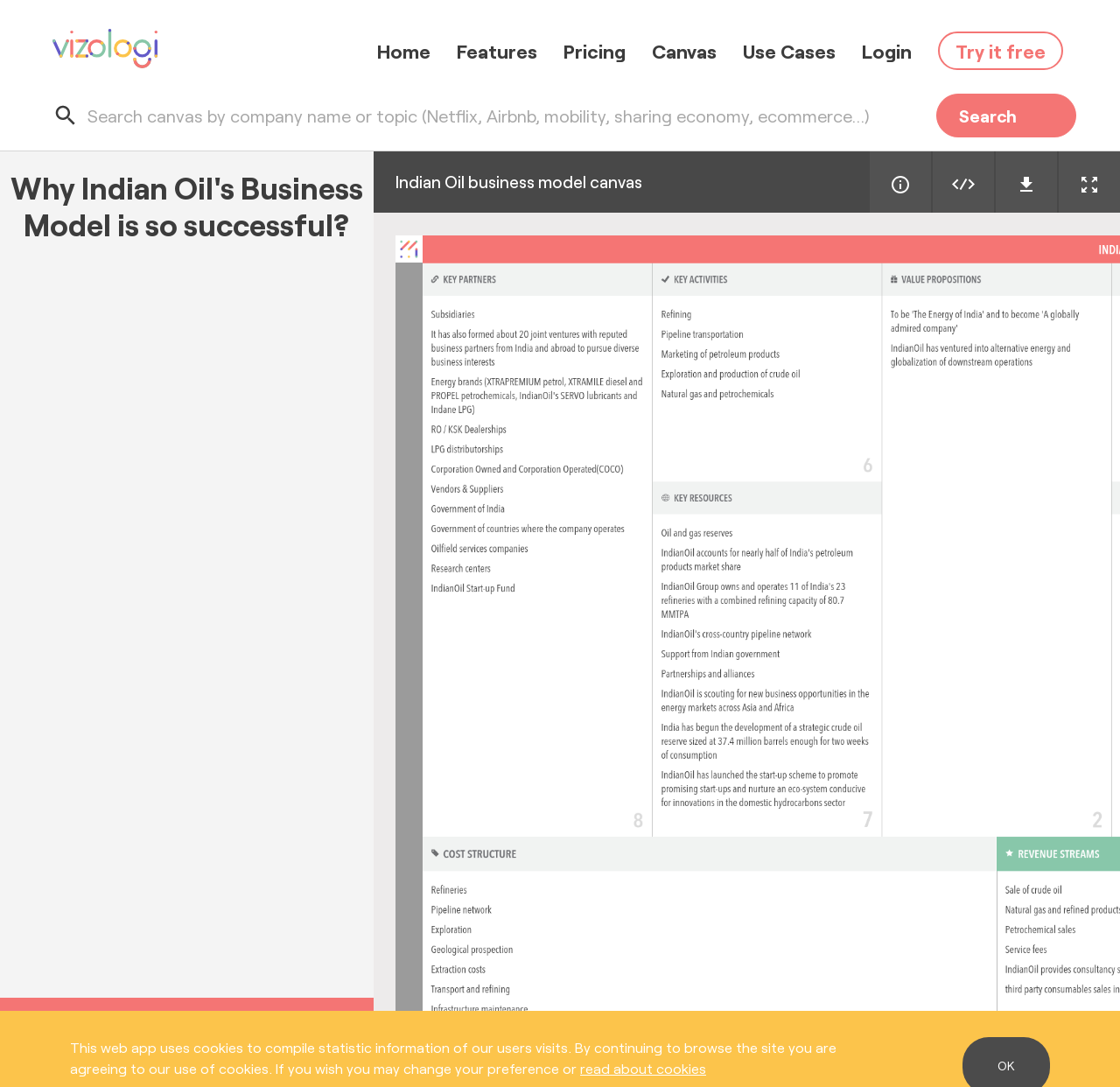What is the text above the 'Indian Oil business model canvas' link?
Refer to the image and provide a concise answer in one word or phrase.

Get all the answers